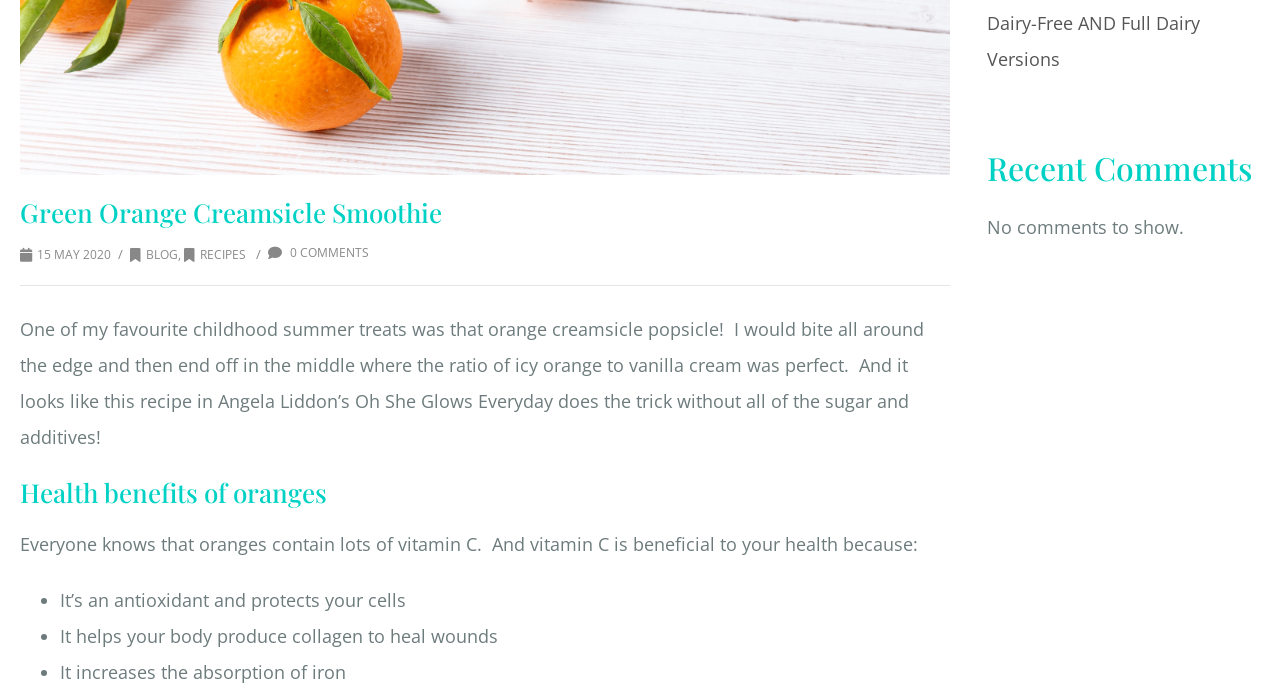Given the element description, predict the bounding box coordinates in the format (top-left x, top-left y, bottom-right x, bottom-right y). Make sure all values are between 0 and 1. Here is the element description: Acupuncture

[0.28, 0.653, 0.356, 0.69]